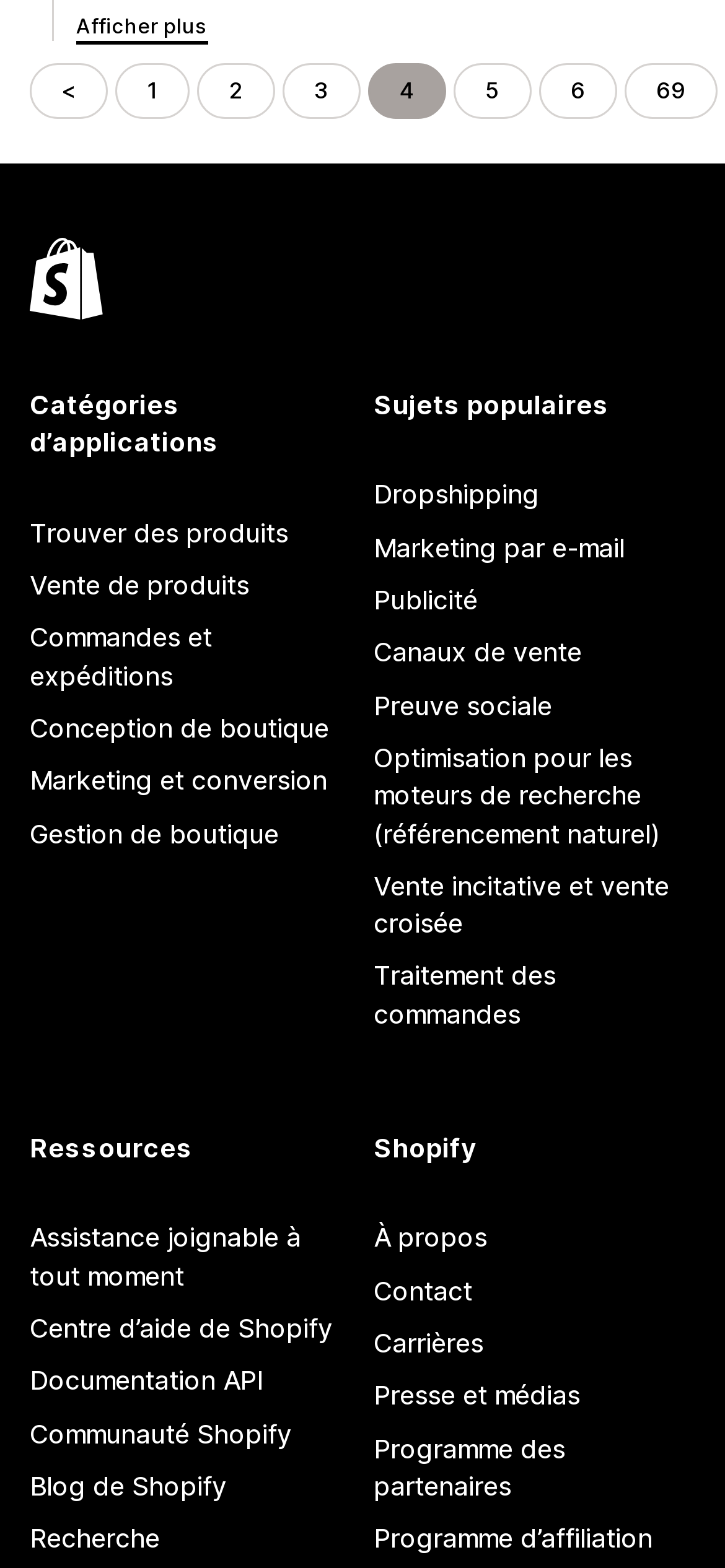Locate the bounding box coordinates of the area to click to fulfill this instruction: "Go to page 1". The bounding box should be presented as four float numbers between 0 and 1, in the order [left, top, right, bottom].

[0.159, 0.04, 0.262, 0.076]